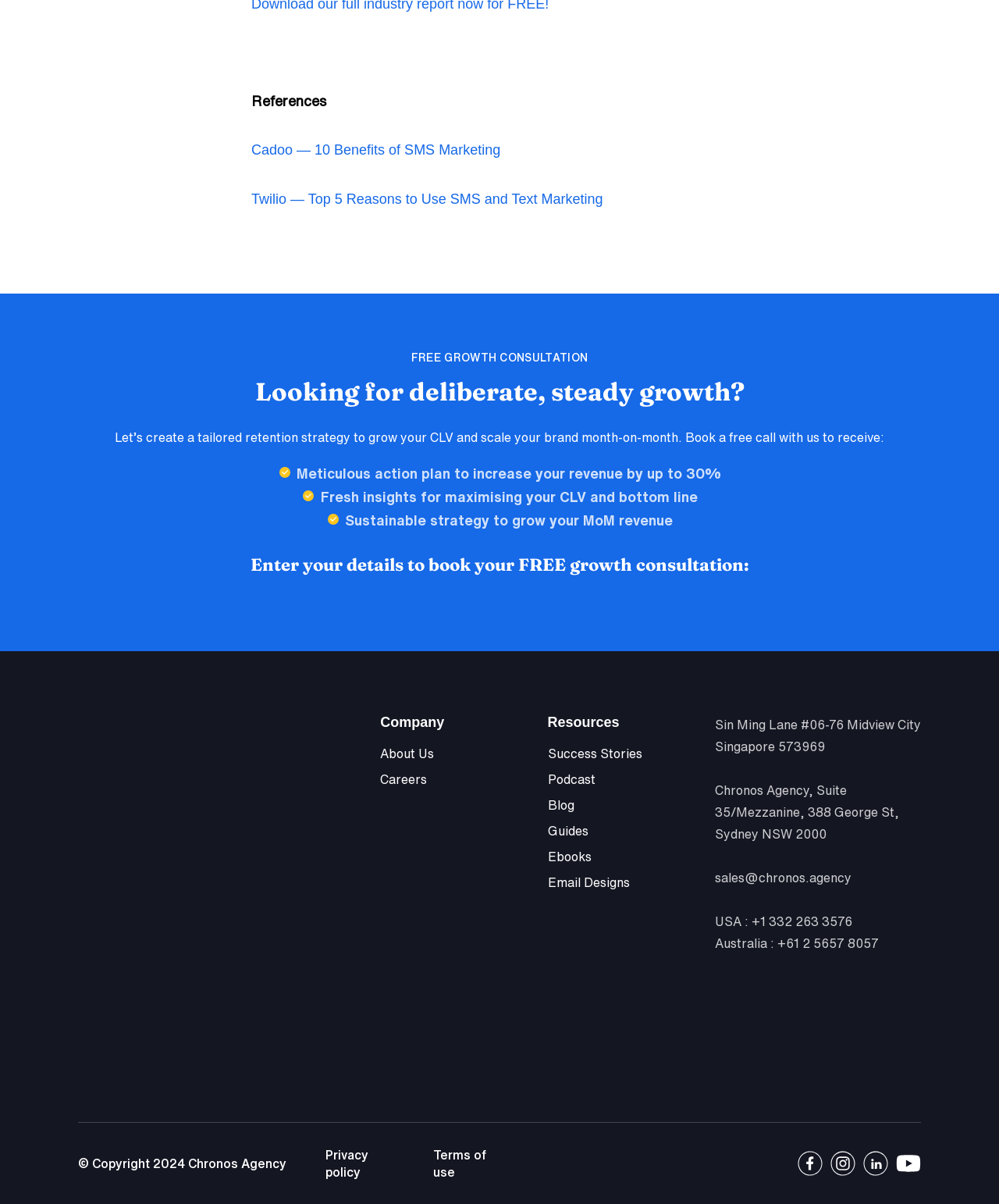Determine the bounding box coordinates of the clickable region to carry out the instruction: "Contact sales via email".

[0.716, 0.724, 0.852, 0.734]